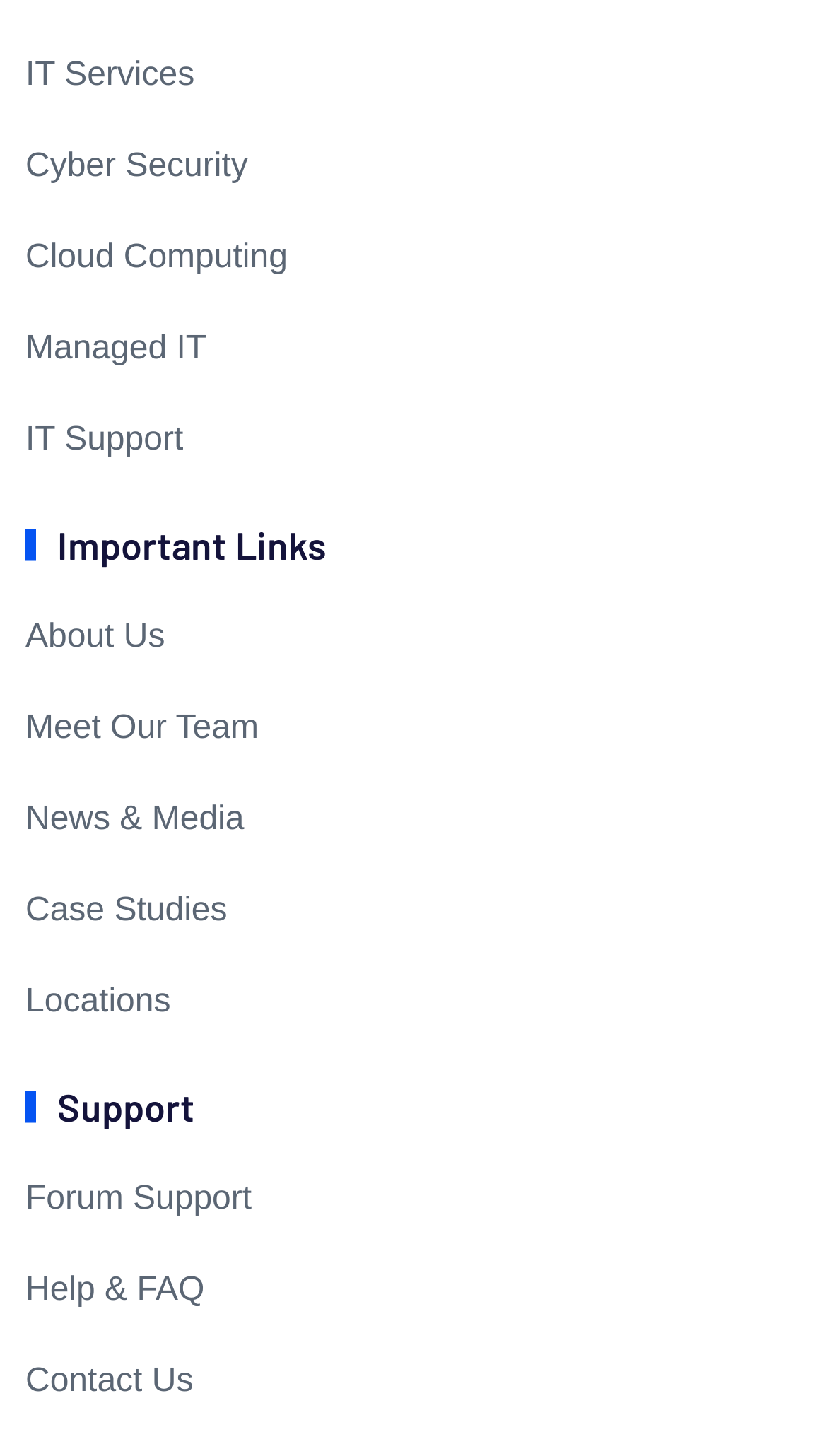Show the bounding box coordinates for the element that needs to be clicked to execute the following instruction: "Explore Cyber Security". Provide the coordinates in the form of four float numbers between 0 and 1, i.e., [left, top, right, bottom].

[0.031, 0.097, 0.3, 0.132]